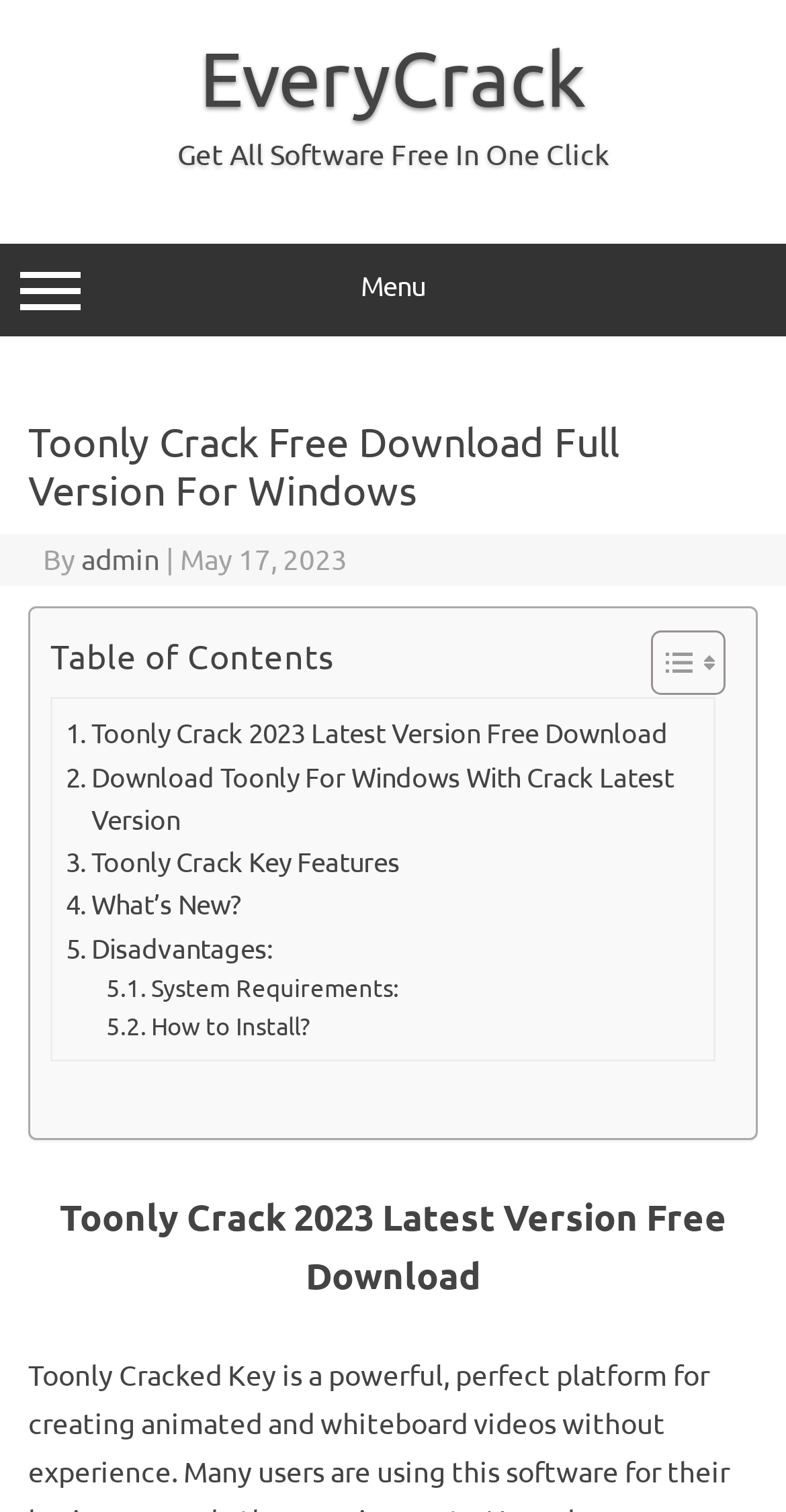Identify and extract the main heading from the webpage.

Toonly Crack Free Download Full Version For Windows